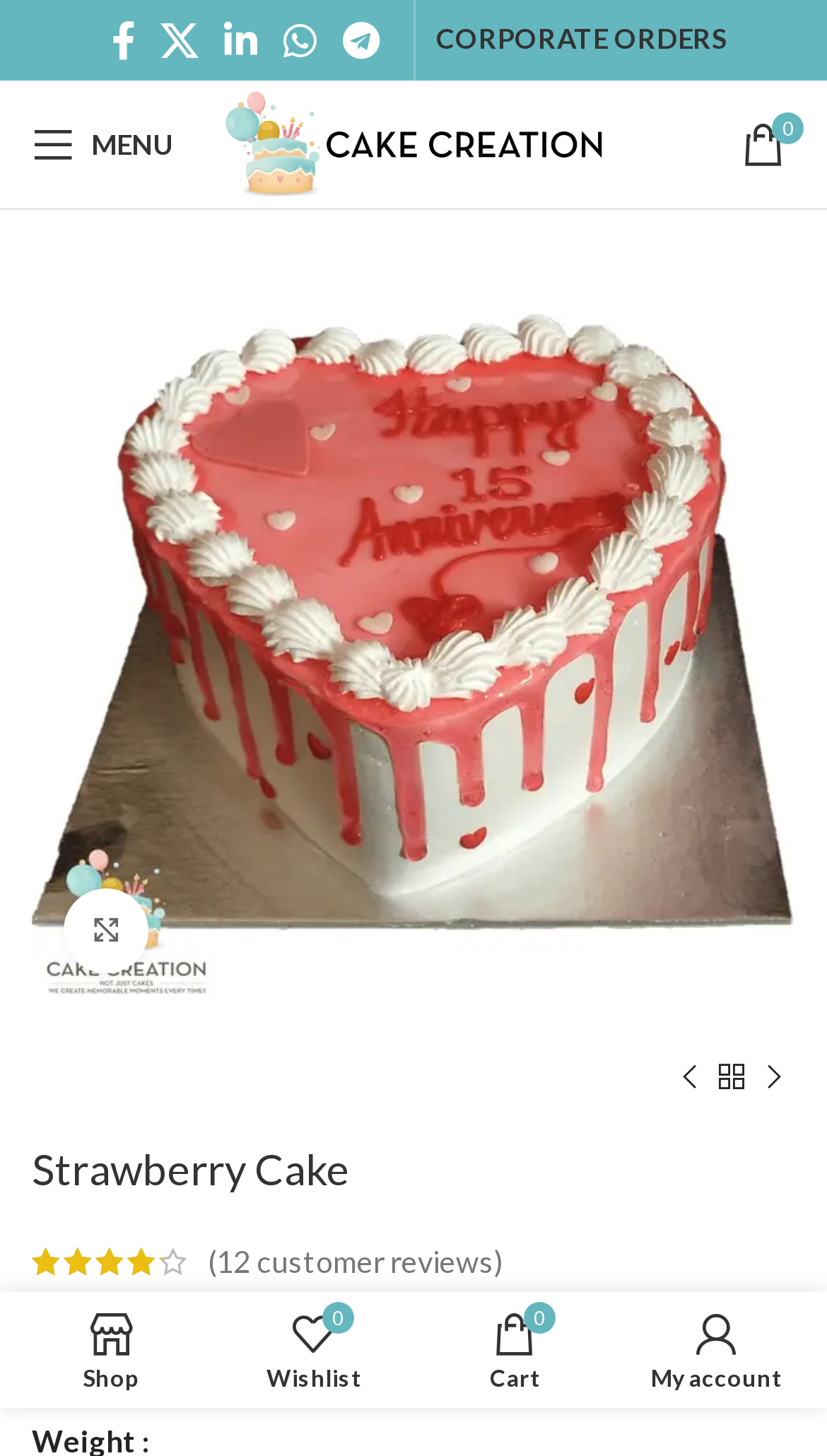Write an exhaustive caption that covers the webpage's main aspects.

This webpage is about Strawberry Cake from Cake Creation, offering online cake delivery. At the top, there are social media links to Facebook, X, LinkedIn, WhatsApp, and Telegram, aligned horizontally. Next to them, there is a link to "CORPORATE ORDERS". On the top left, there is a mobile menu link with a "MENU" label. The site logo is located on the top center, with an image of "Online Cake Delivery | Cake Creation" below it.

Below the logo, there is a large image of a Strawberry Cake, with a link to enlarge it. The cake image is accompanied by a heading "Strawberry Cake" and a rating of 4.08 out of 5, with 12 customer reviews. The price of the cake is displayed as ₹699 - ₹1150.

On the bottom left, there are navigation links to shop, my wishlist, my cart, and my account. The wishlist and cart links display the number of items in each.